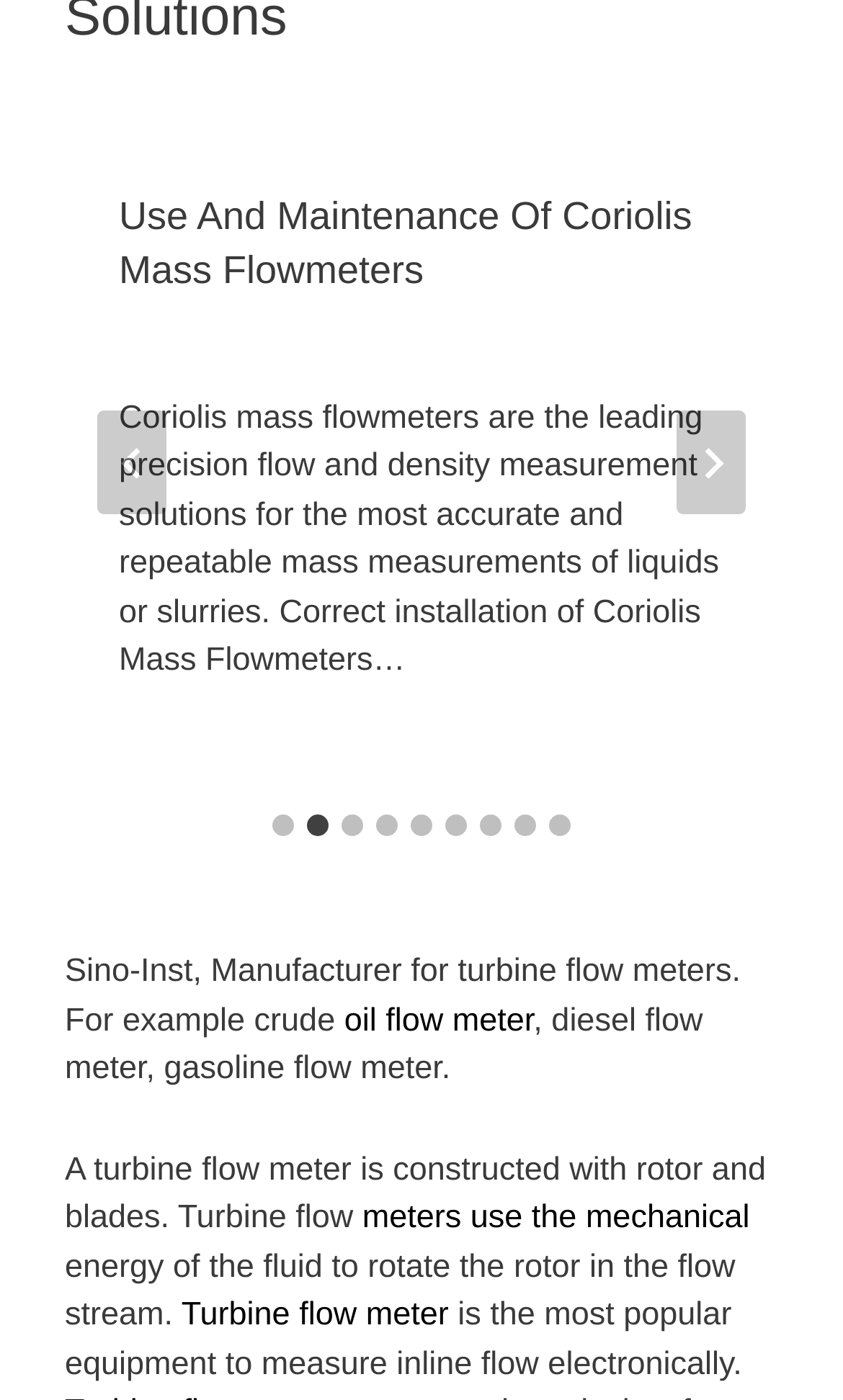Determine the bounding box coordinates of the element's region needed to click to follow the instruction: "Go to previous slide". Provide these coordinates as four float numbers between 0 and 1, formatted as [left, top, right, bottom].

[0.115, 0.293, 0.197, 0.368]